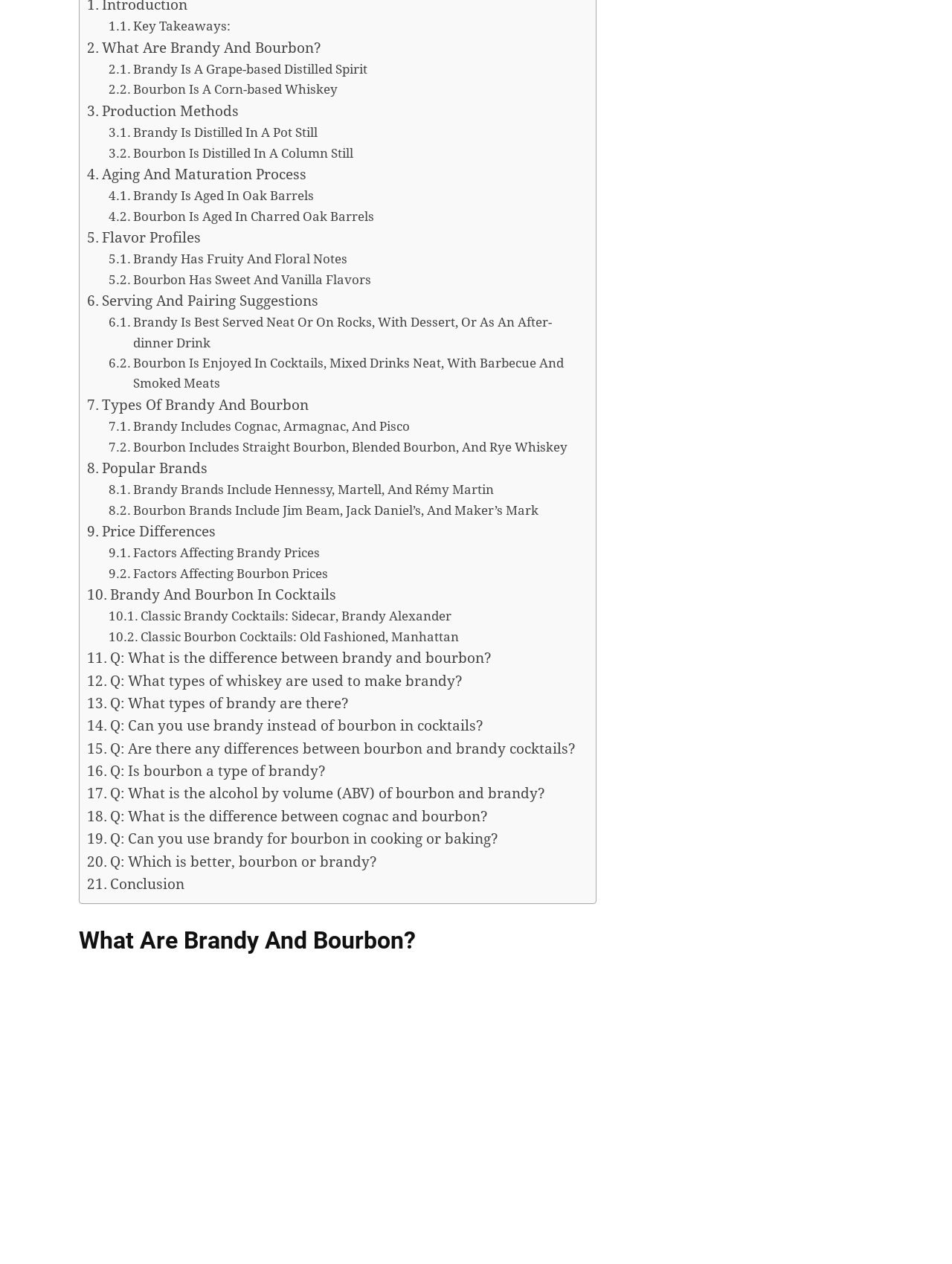Please identify the bounding box coordinates of the area I need to click to accomplish the following instruction: "Check 'Q: What is the difference between brandy and bourbon?'".

[0.091, 0.512, 0.516, 0.53]